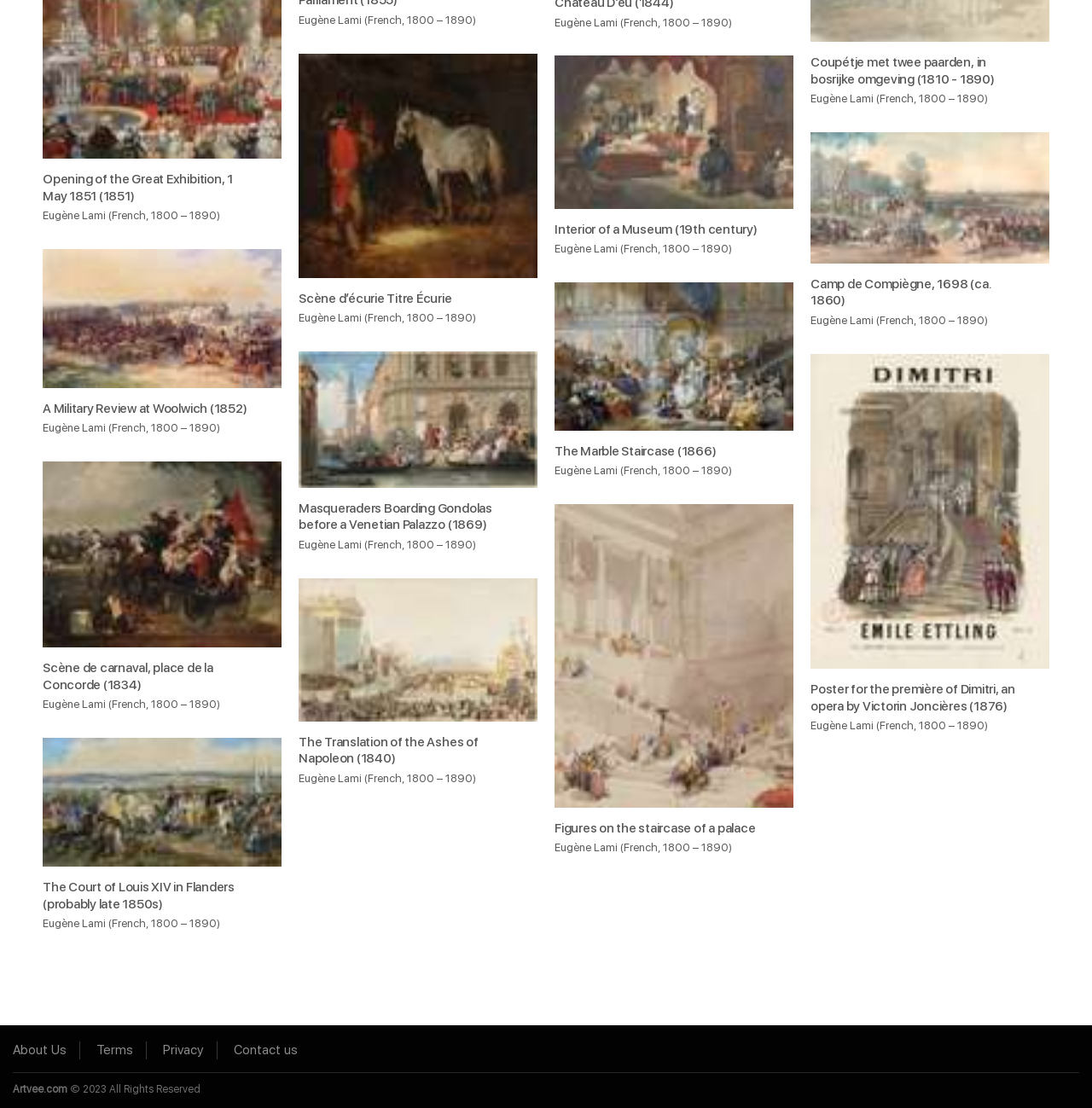Determine the bounding box coordinates of the target area to click to execute the following instruction: "View the artwork 'Opening of the Great Exhibition, 1 May 1851 (1851)'."

[0.039, 0.155, 0.236, 0.185]